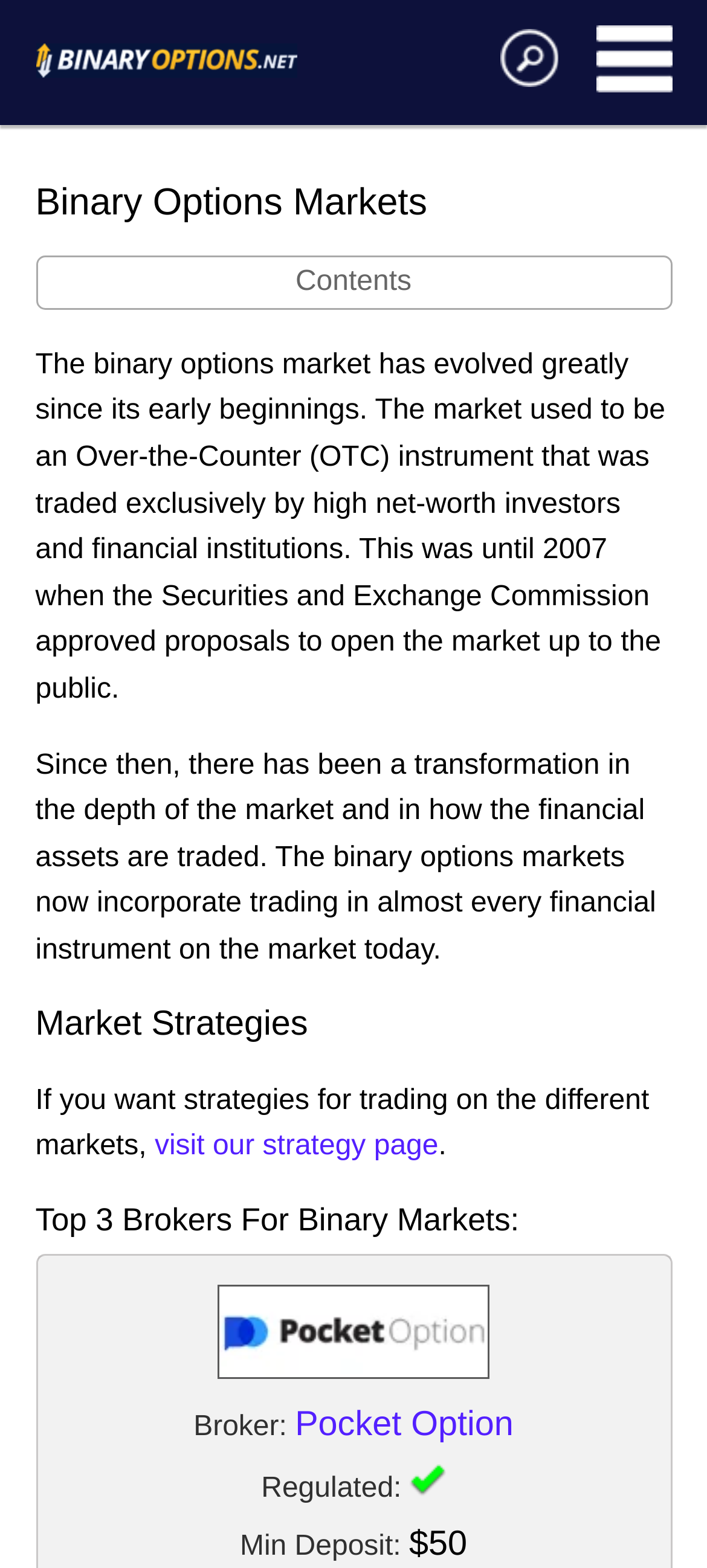What is the purpose of the 'Market Strategies' section?
Use the image to give a comprehensive and detailed response to the question.

The 'Market Strategies' section is likely intended to provide trading strategies for users, as indicated by the text 'If you want strategies for trading on the different markets, visit our strategy page'.